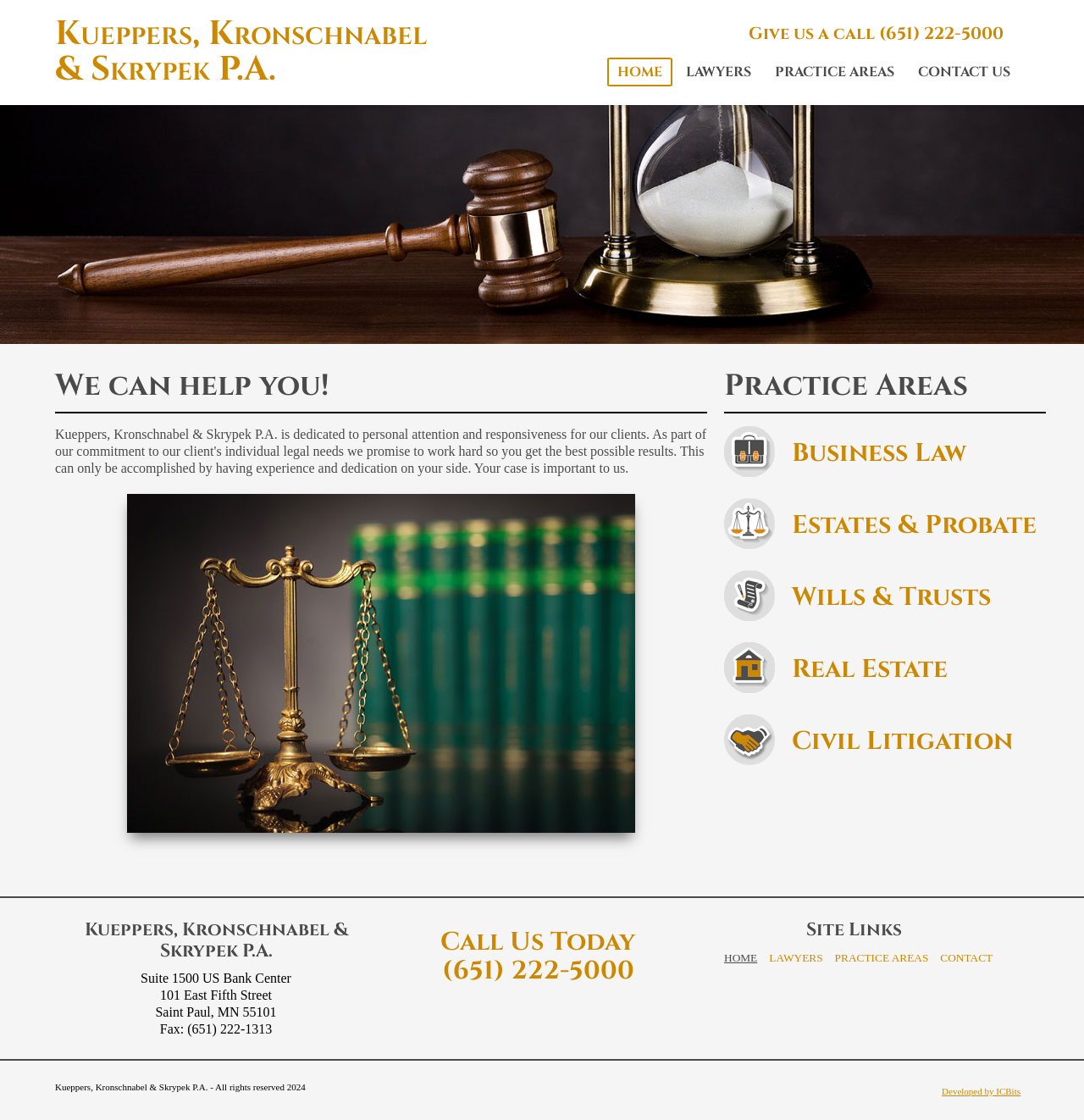For the following element description, predict the bounding box coordinates in the format (top-left x, top-left y, bottom-right x, bottom-right y). All values should be floating point numbers between 0 and 1. Description: Home

[0.56, 0.052, 0.62, 0.077]